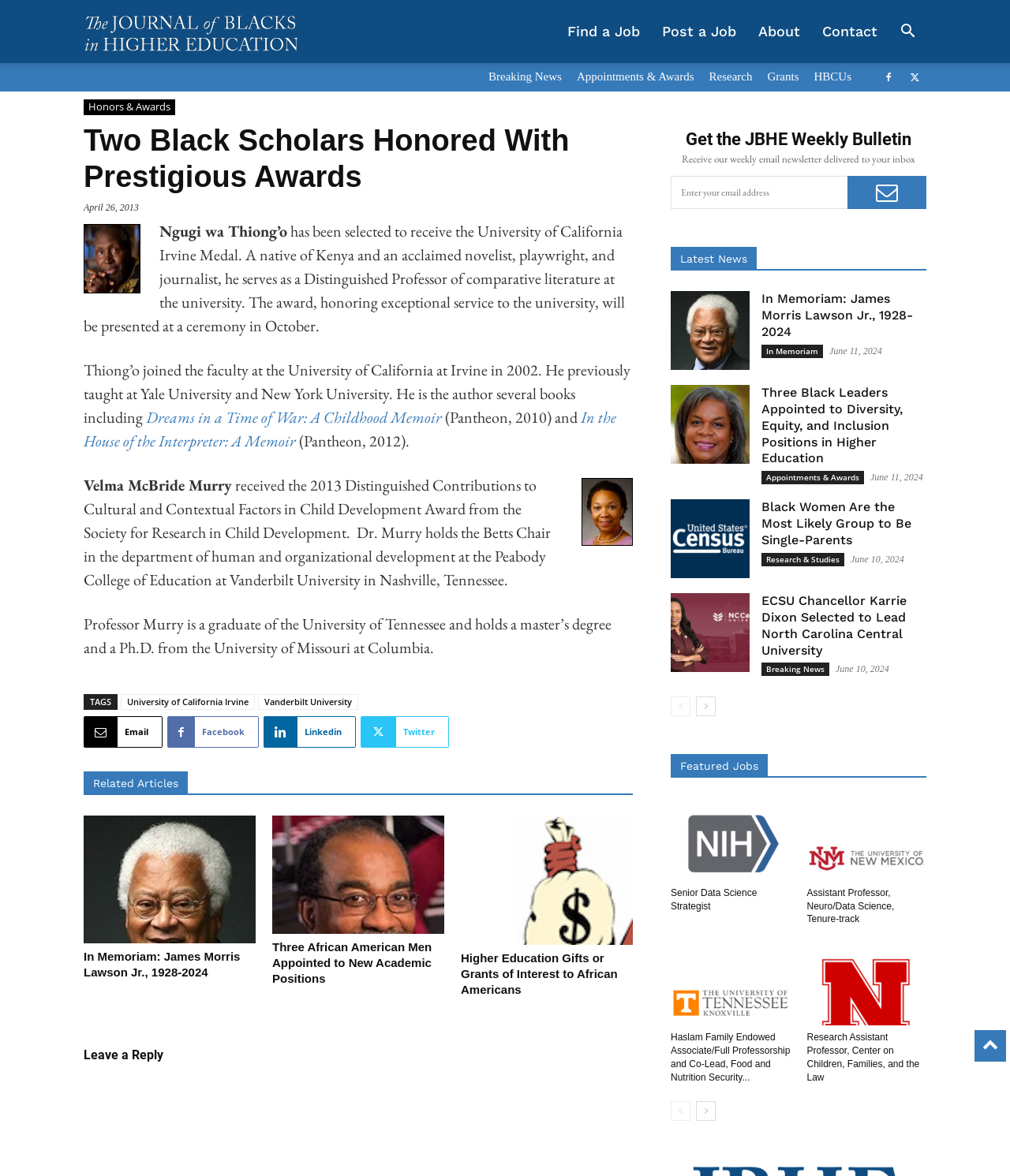Provide an in-depth description of the elements and layout of the webpage.

This webpage is about The Journal of Blacks in Higher Education, featuring news articles and awards related to African Americans in higher education. At the top, there is a logo and a navigation menu with links to "Find a Job", "Post a Job", "About", "Contact", and a search button. Below the navigation menu, there are several links to different categories, including "Breaking News", "Appointments & Awards", "Research", "Grants", and "HBCUs".

The main content of the page is an article about two Black scholars, Ngugi wa Thiong'o and Velma McBride Murry, who have been honored with prestigious awards. The article includes images of the scholars and provides a brief description of their achievements and backgrounds. The article is divided into two sections, one for each scholar, with headings and paragraphs of text.

To the right of the article, there is a sidebar with links to related articles, including "In Memoriam: James Morris Lawson Jr., 1928-2024", "Three African American Men Appointed to New Academic Positions", and "Higher Education Gifts or Grants of Interest to African Americans". Each link has a corresponding image.

At the bottom of the page, there is a section for leaving a reply, with a comment form and a heading that says "Leave a Reply". Below that, there is a section to sign up for the JBHE Weekly Bulletin, with a heading, a text box to enter an email address, and a button to submit.

Finally, there is a section with the latest news, featuring three articles with headings, images, and links to read more. The articles are about James Morris Lawson Jr., Three Black Leaders Appointed to Diversity, Equity, and Inclusion Positions in Higher Education, and Black Women Are the Most Likely Group to Be Single-Parents. Each article has a corresponding image and a link to read more.